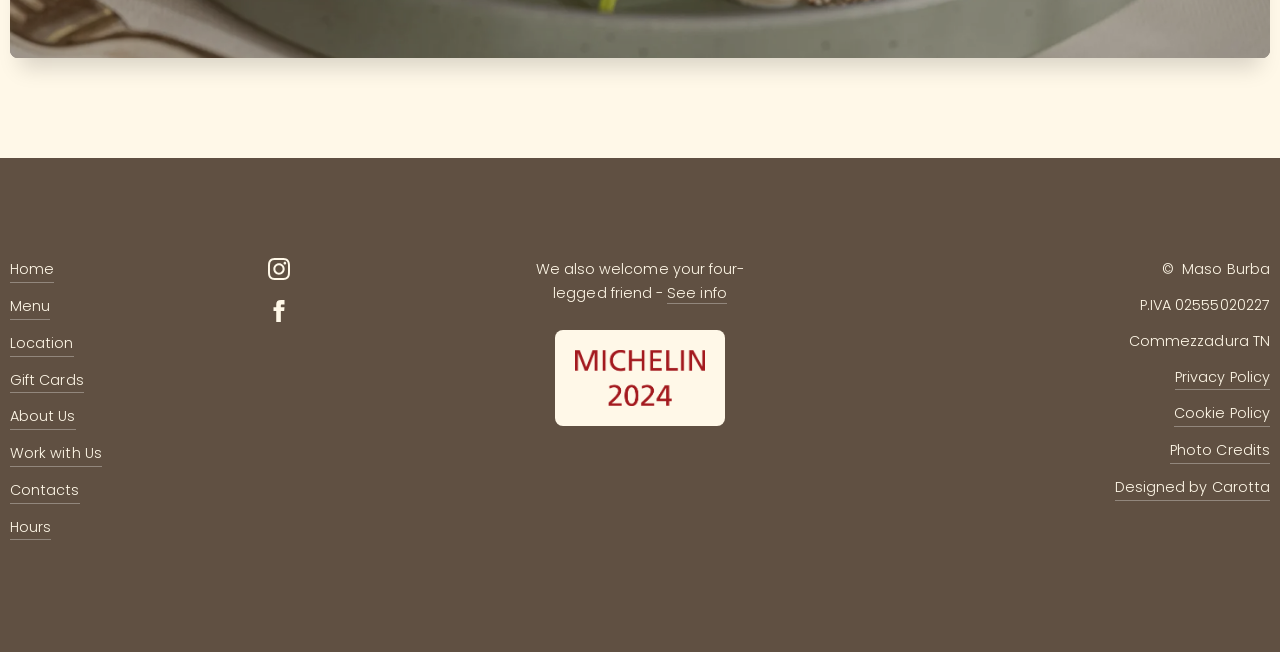Please determine the bounding box coordinates of the area that needs to be clicked to complete this task: 'see info'. The coordinates must be four float numbers between 0 and 1, formatted as [left, top, right, bottom].

[0.521, 0.434, 0.568, 0.466]